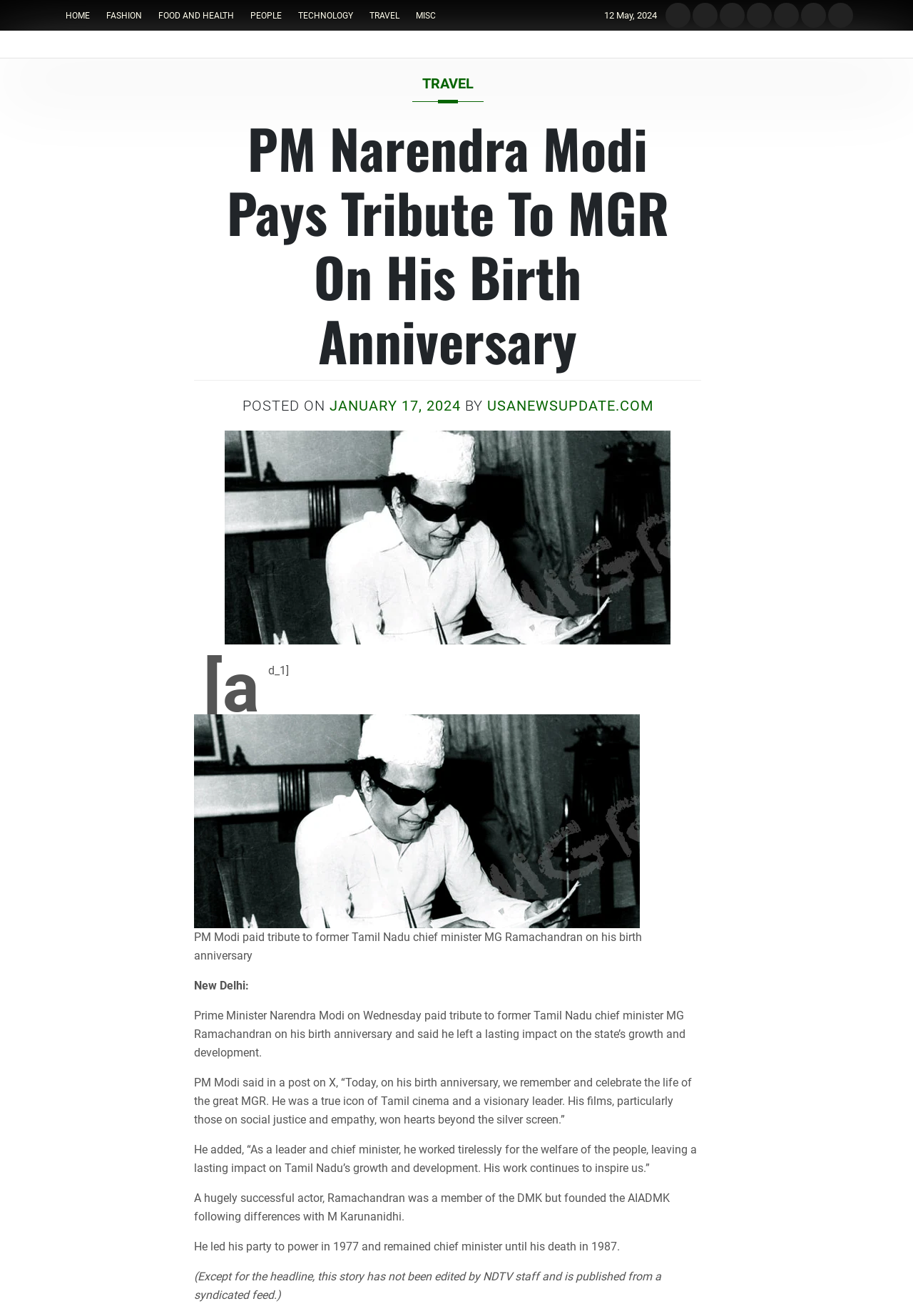Locate the bounding box coordinates of the element that should be clicked to execute the following instruction: "Click on the link to USANEWSUPDATE.COM".

[0.533, 0.302, 0.715, 0.315]